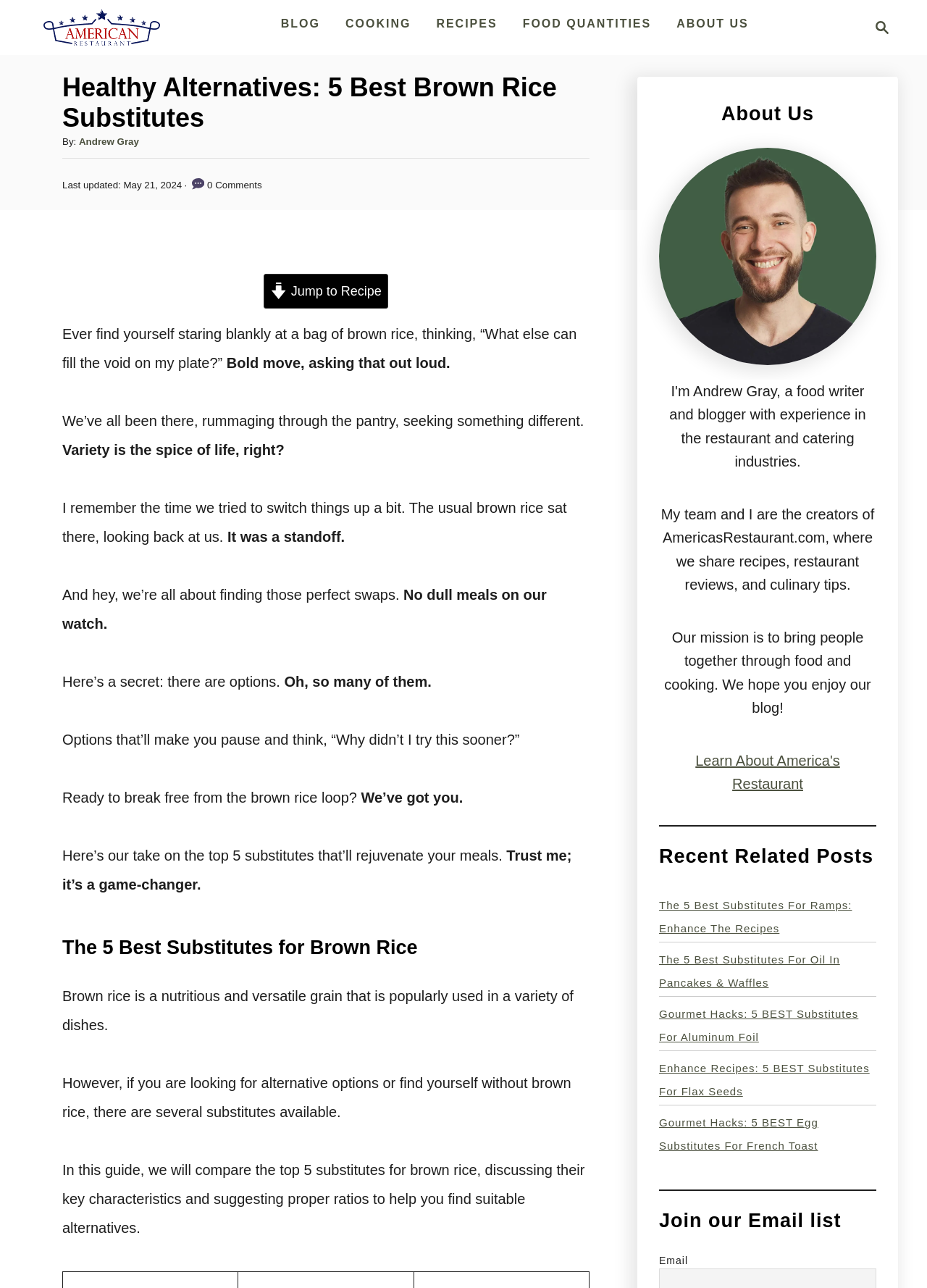Could you determine the bounding box coordinates of the clickable element to complete the instruction: "Learn about America's Restaurant"? Provide the coordinates as four float numbers between 0 and 1, i.e., [left, top, right, bottom].

[0.75, 0.584, 0.906, 0.615]